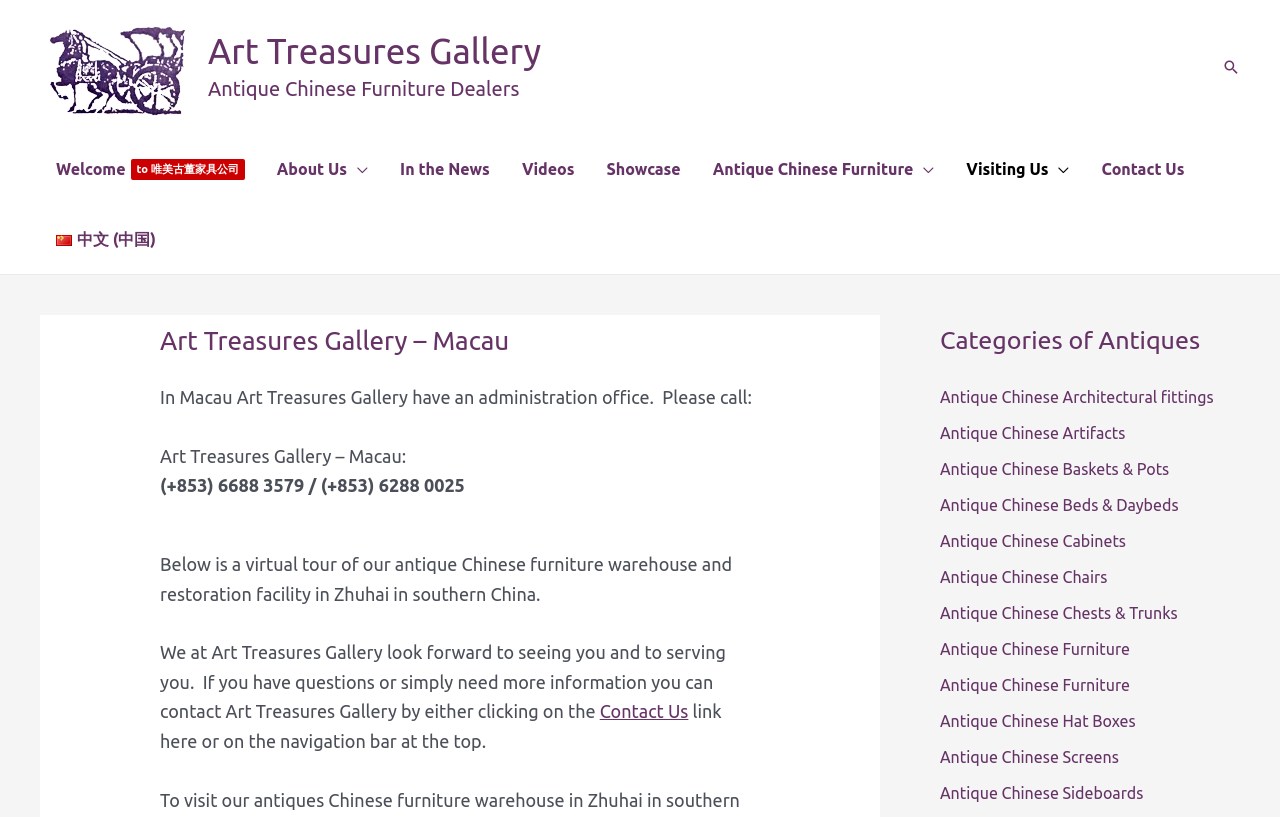Please locate the bounding box coordinates of the element's region that needs to be clicked to follow the instruction: "Search for antiques". The bounding box coordinates should be provided as four float numbers between 0 and 1, i.e., [left, top, right, bottom].

[0.955, 0.071, 0.969, 0.093]